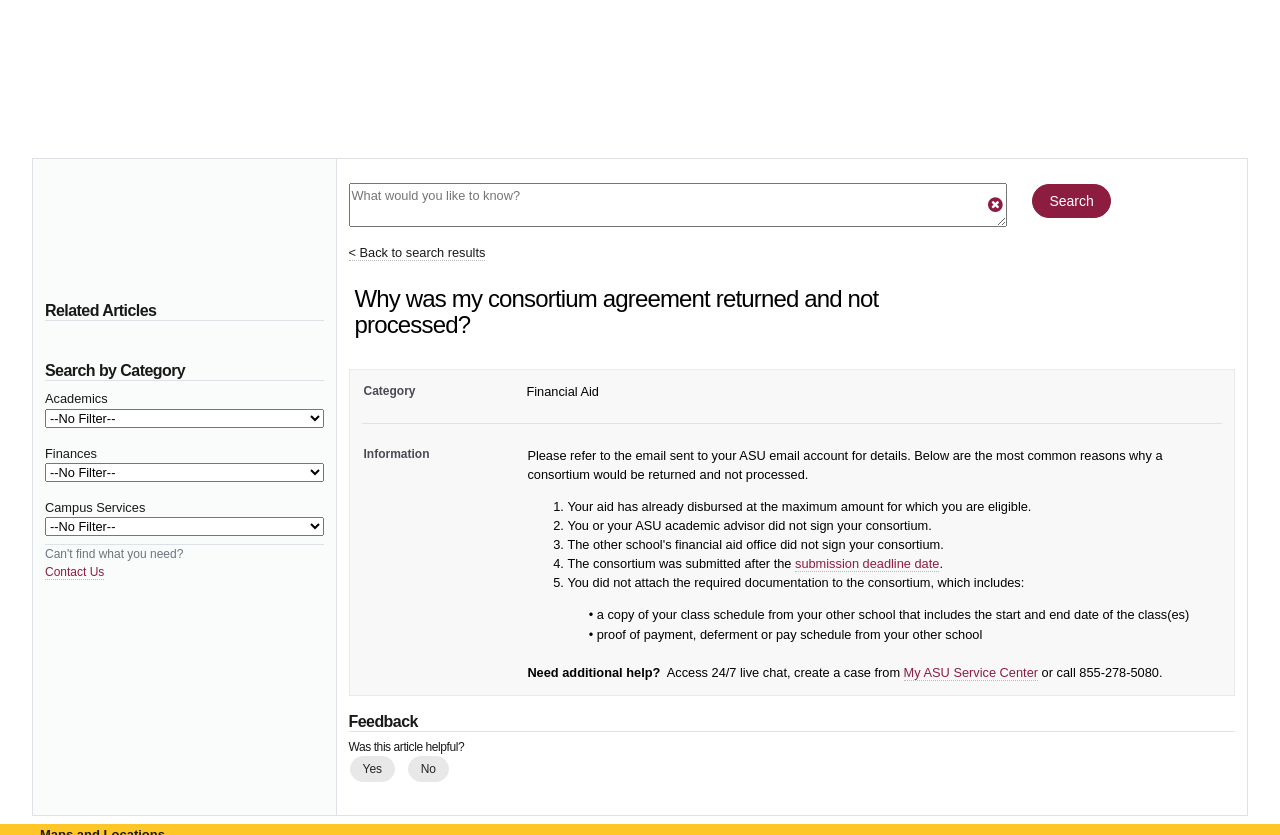Can you extract the primary headline text from the webpage?

Why was my consortium agreement returned and not processed?